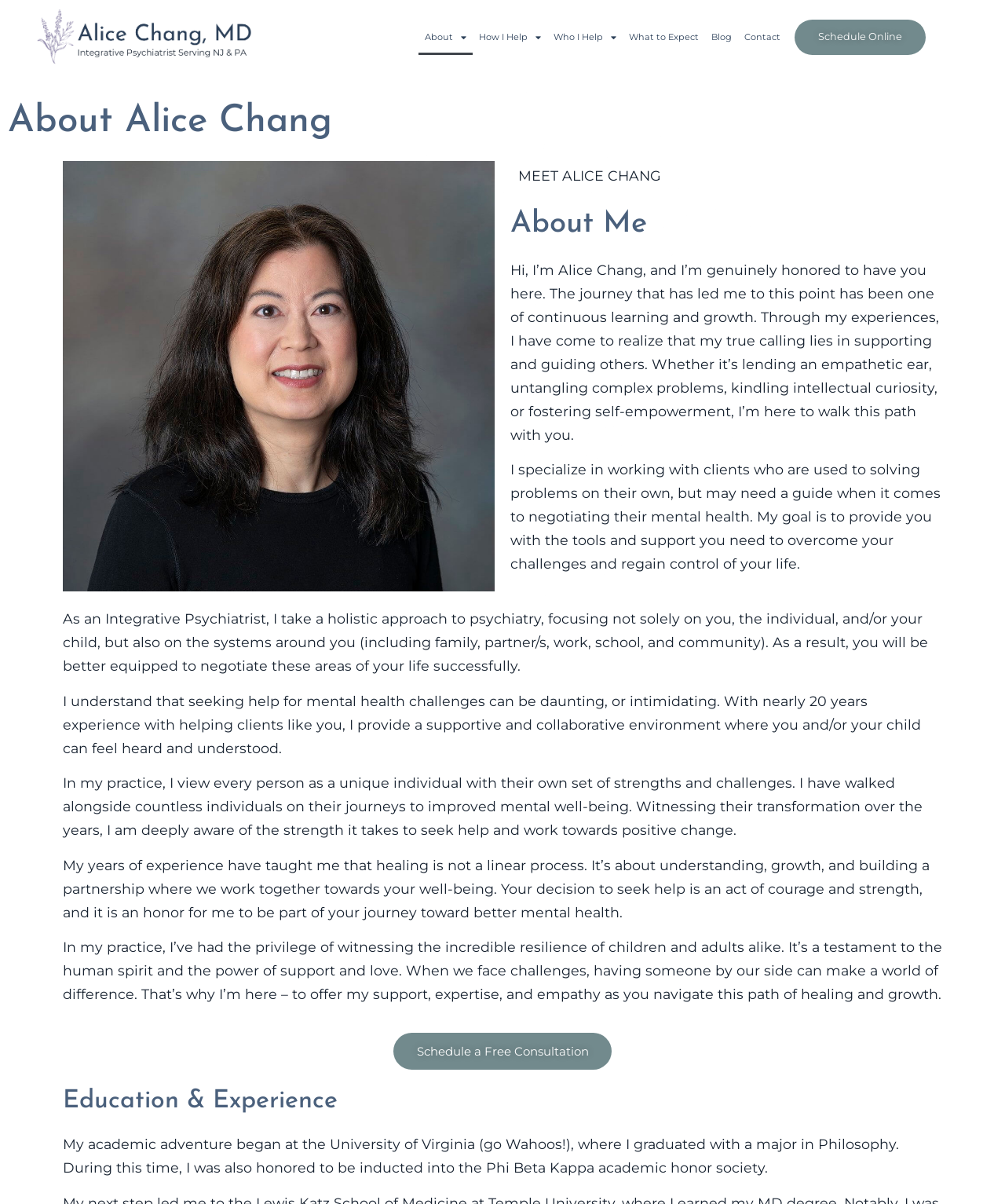Give a one-word or short-phrase answer to the following question: 
What is the location of Alice Chang's practice?

NJ & PA